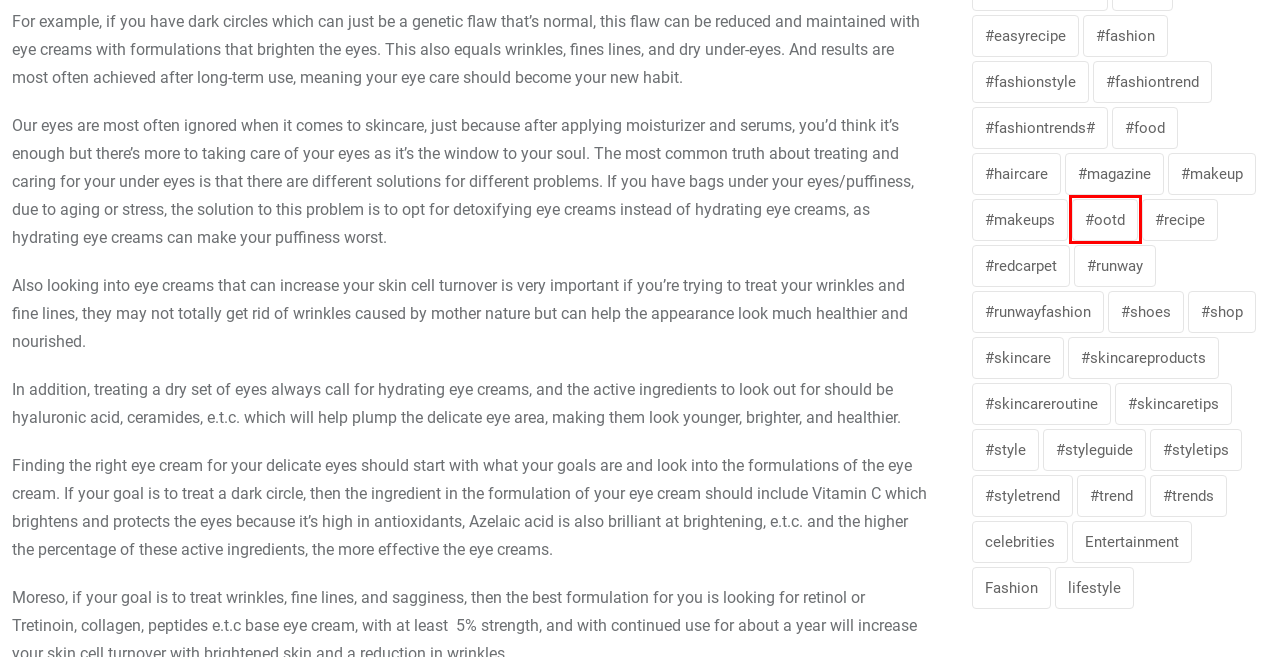Given a screenshot of a webpage with a red bounding box highlighting a UI element, choose the description that best corresponds to the new webpage after clicking the element within the red bounding box. Here are your options:
A. #trends - Covet Magazine - Print And Digital
B. #ootd - Covet Magazine - Print And Digital
C. #skincaretips - Covet Magazine - Print And Digital
D. #fashionstyle - Covet Magazine - Print And Digital
E. #recipe - Covet Magazine - Print And Digital
F. #fashiontrend - Covet Magazine - Print And Digital
G. #fashiontrends# - Covet Magazine - Print And Digital
H. #styleguide - Covet Magazine - Print And Digital

B